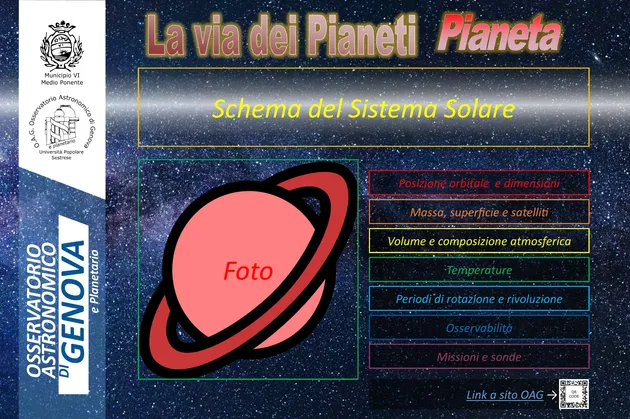Elaborate on the details you observe in the image.

The image titled "La Via dei Pianeti" showcases an educational overview of the Solar System, prominently featuring a stylized illustration of a planet with rings, symbolizing Saturn. The illustration is centrally placed, labeled "Foto" in bold letters, drawing attention to its visual significance. Above the planet, the text reads "Schema del Sistema Solare," indicating the purpose of the image as a schematic representation of the Solar System.

Surrounding the central illustration, key aspects of planetary characteristics are highlighted in distinct colors, including:

- Orbital position and dimensions
- Mass, surface, and satellites
- Volume and atmospheric composition
- Temperature
- Rotation and revolution periods
- Observability
- Missions and probes 

These elements provide viewers with concise, essential information about the planets in our Solar System, catering to both educational and informative needs. The background features a cosmic theme, enhancing the overall aesthetic and thematic connection to astronomy. A logo from the "Osservatorio Astronomico di Genova" adds credibility and context to the source of the material, while a QR code at the bottom invites further exploration of related resources.